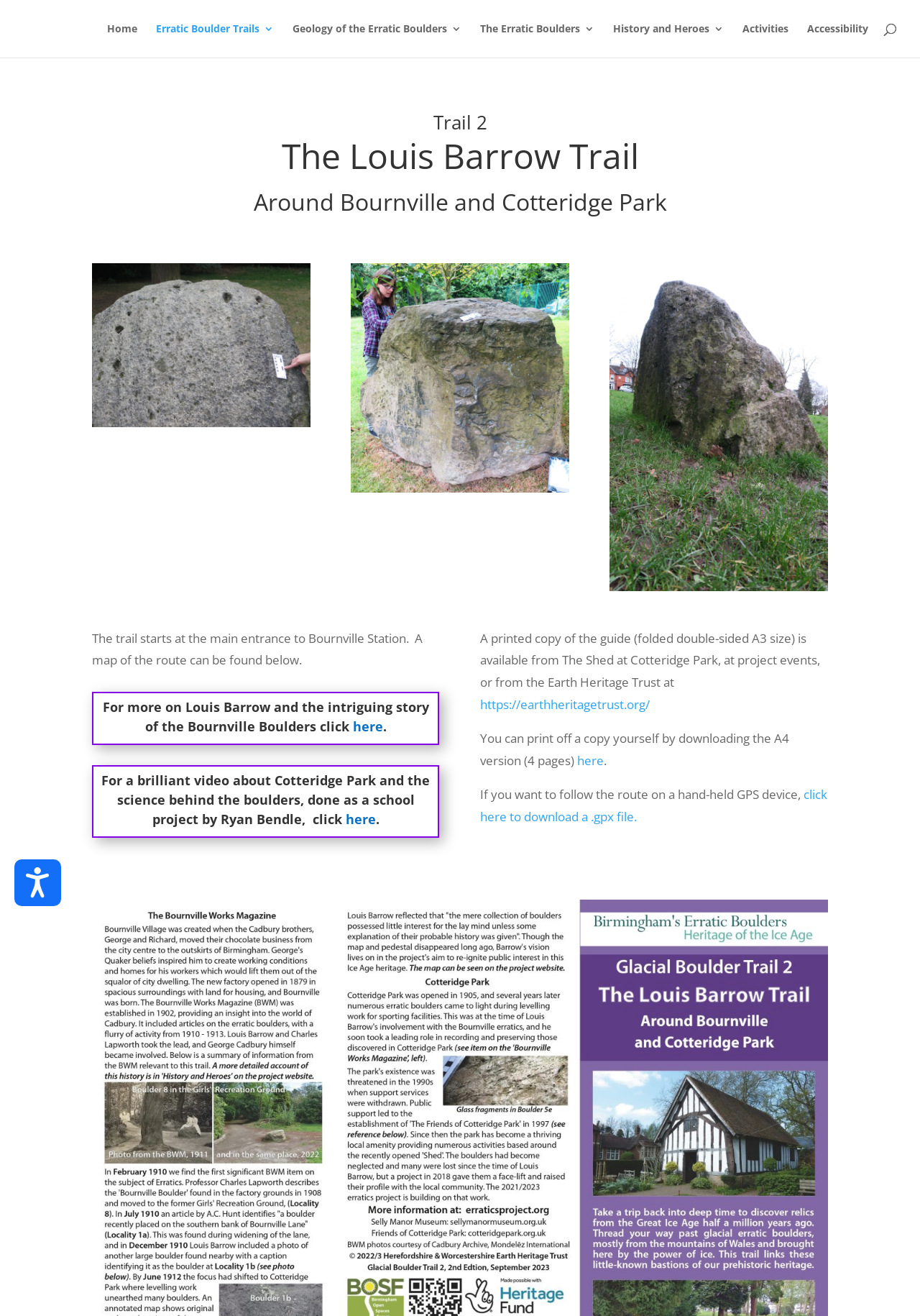Explain the contents of the webpage comprehensively.

The webpage is about Trail 2 of the Erratic Project, with a focus on the Louis Barrow Trail around Bournville and Cotteridge Park. At the top, there are three "Skip to" links, allowing users to navigate to different sections of the page. Below these links, there is a button to access accessibility options and a small image.

The main navigation menu is located at the top of the page, with links to different sections, including Home, Erratic Boulder Trails, Geology, The Erratic Boulders, History and Heroes, Activities, and Accessibility.

The main content of the page is divided into sections, with headings that describe the different parts of the trail. There are three images on the page, showcasing sub-vertical layering in volcanic rock, a large boulder in Selly Oak Park, and a boulder in Cotteridge Park. These images are placed below the headings, with the first image taking up about a quarter of the page width and the other two images taking up about half of the page width each.

Below the images, there is a paragraph of text describing the trail, followed by a heading that invites users to click on a link to learn more about Louis Barrow and the Bournville Boulders. There is another heading that links to a video about Cotteridge Park and the science behind the boulders.

The page also provides information on how to access a printed copy of the guide, with links to download an A4 version or to access a .gpx file for hand-held GPS devices.